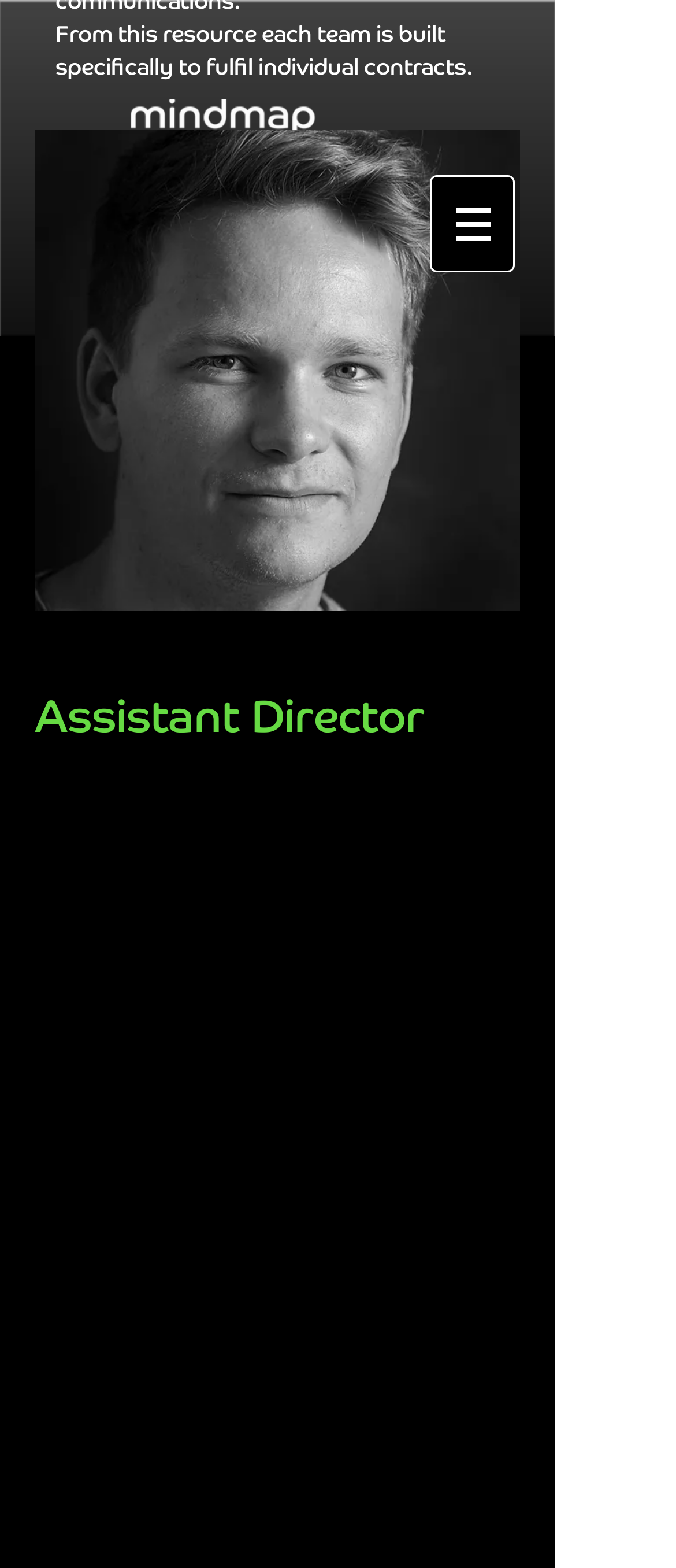What is the interest of the person mentioned?
Offer a detailed and exhaustive answer to the question.

I found this information by reading the StaticText element that says 'I have always had an interest in photography and film from an early age.' which mentions the person's interest.